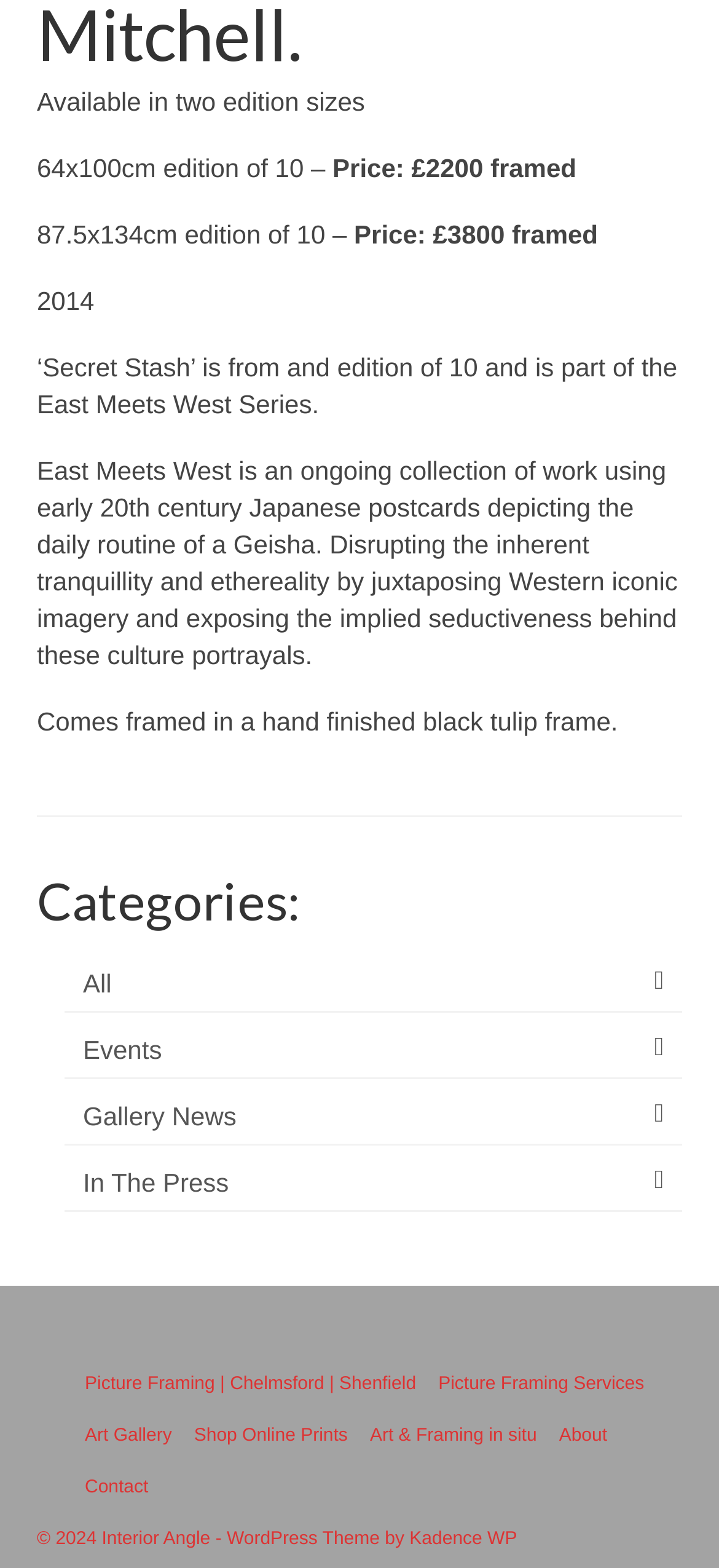Show the bounding box coordinates of the region that should be clicked to follow the instruction: "Visit the art gallery."

[0.103, 0.9, 0.254, 0.933]